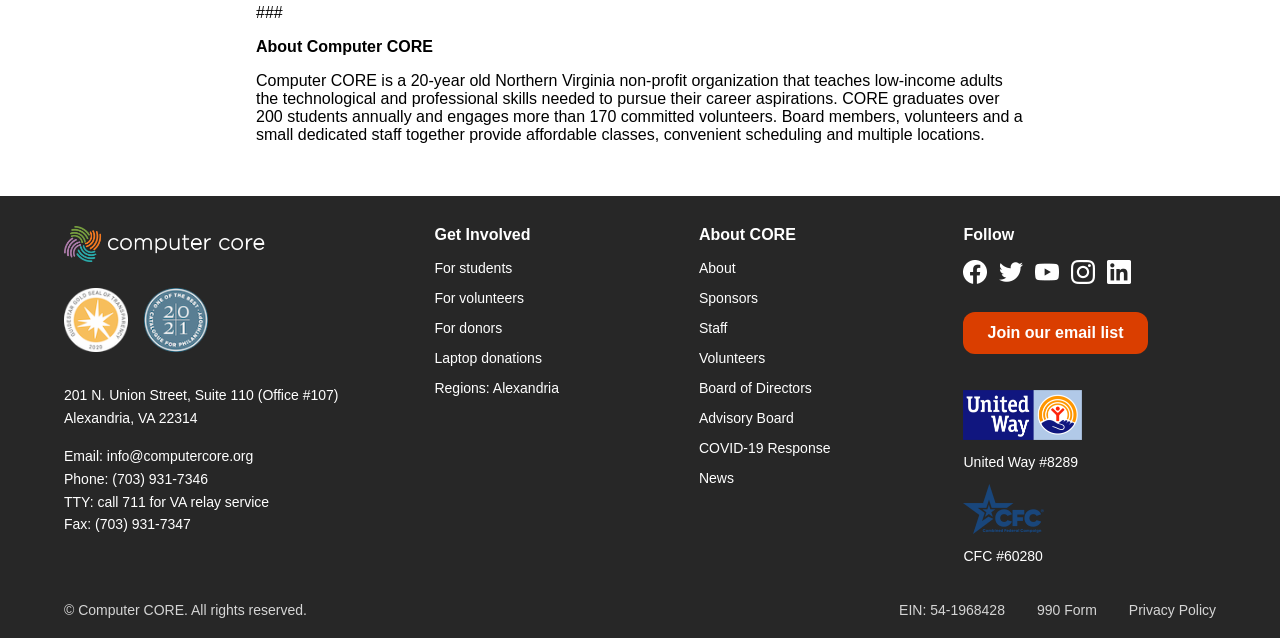Please reply with a single word or brief phrase to the question: 
What is the phone number of Computer CORE?

(703) 931-7346